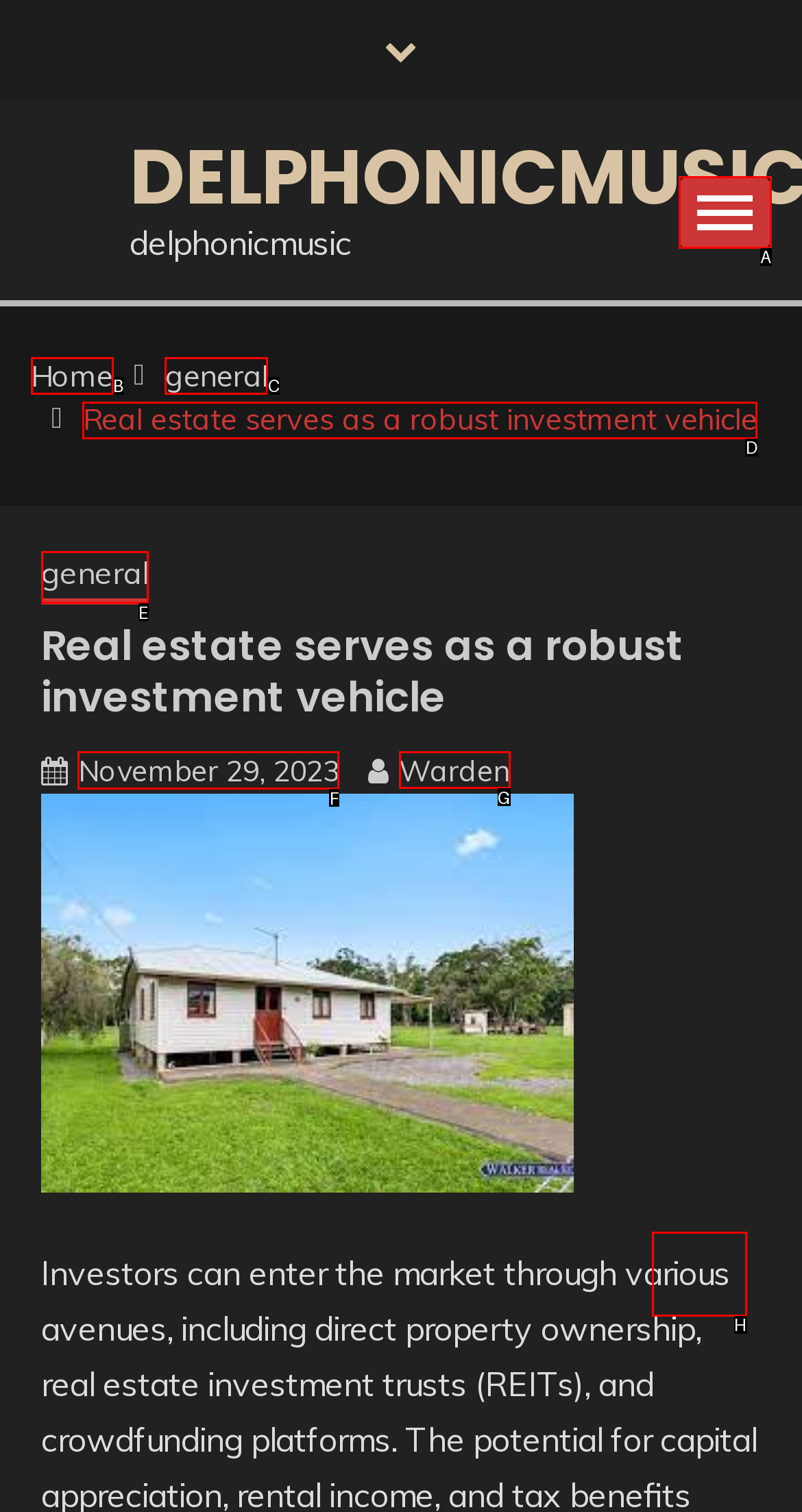Select the appropriate HTML element to click for the following task: Click the link to view the November 29, 2023 post
Answer with the letter of the selected option from the given choices directly.

F